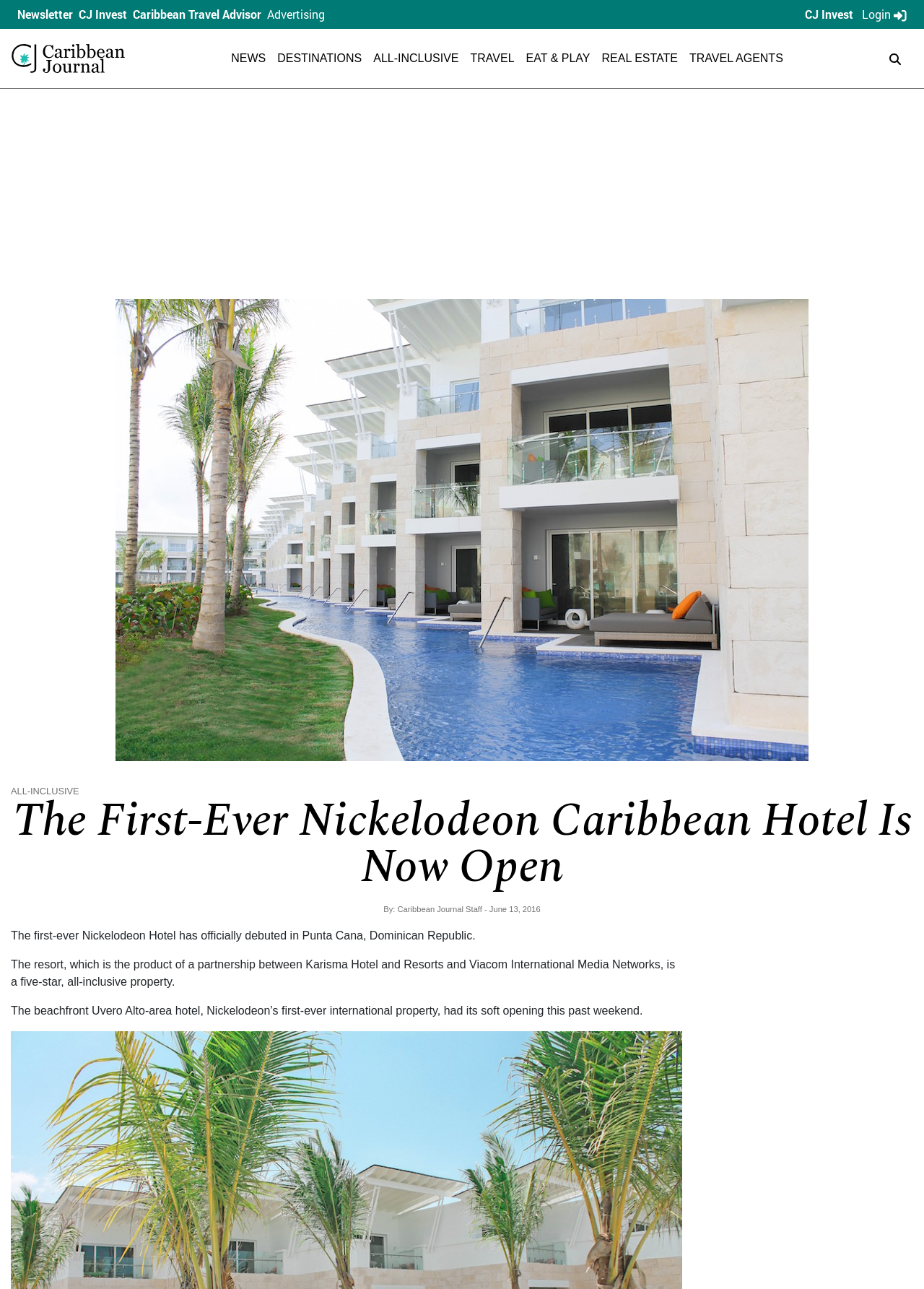Please determine the bounding box coordinates for the UI element described here. Use the format (top-left x, top-left y, bottom-right x, bottom-right y) with values bounded between 0 and 1: parent_node: Suites at the Nickelodeon.

[0.012, 0.968, 0.738, 0.978]